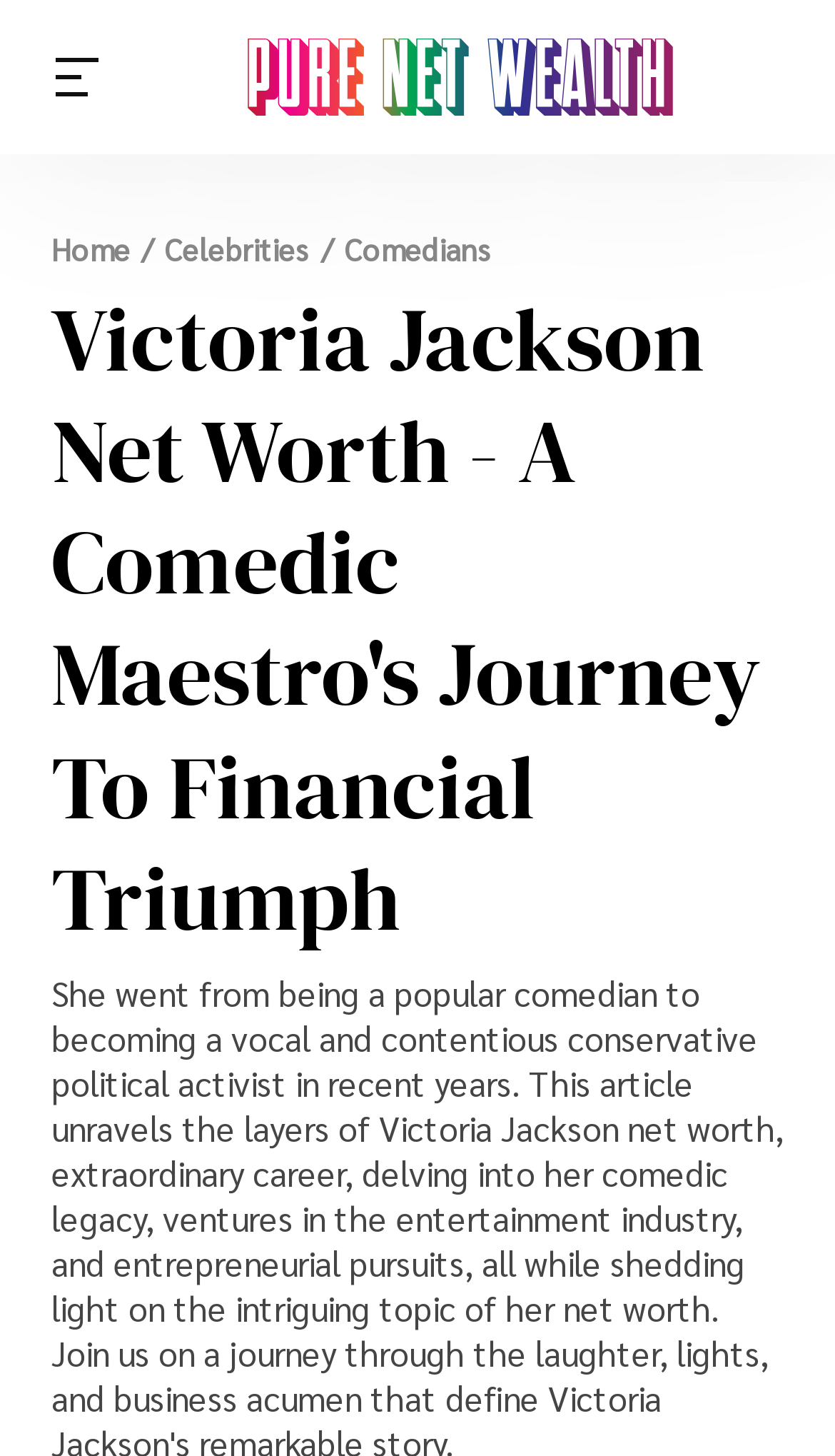What is the name of the website?
With the help of the image, please provide a detailed response to the question.

I determined the answer by looking at the logo image description 'Logo for purenetwealth.com' which is a child element of the link 'Go to Home Page'.